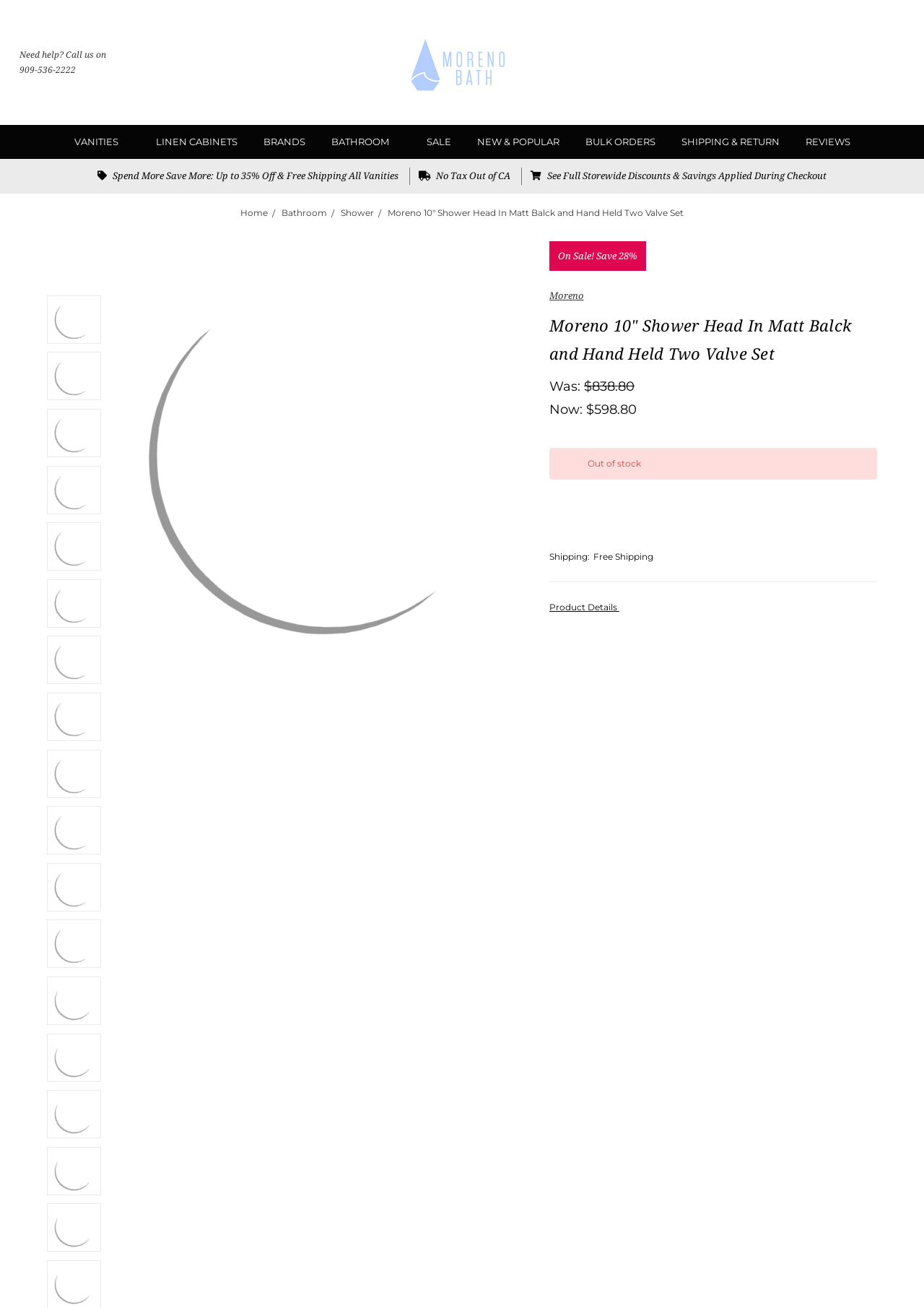Can you find and provide the main heading text of this webpage?

Moreno 10" Shower Head In Matt Balck and Hand Held Two Valve Set